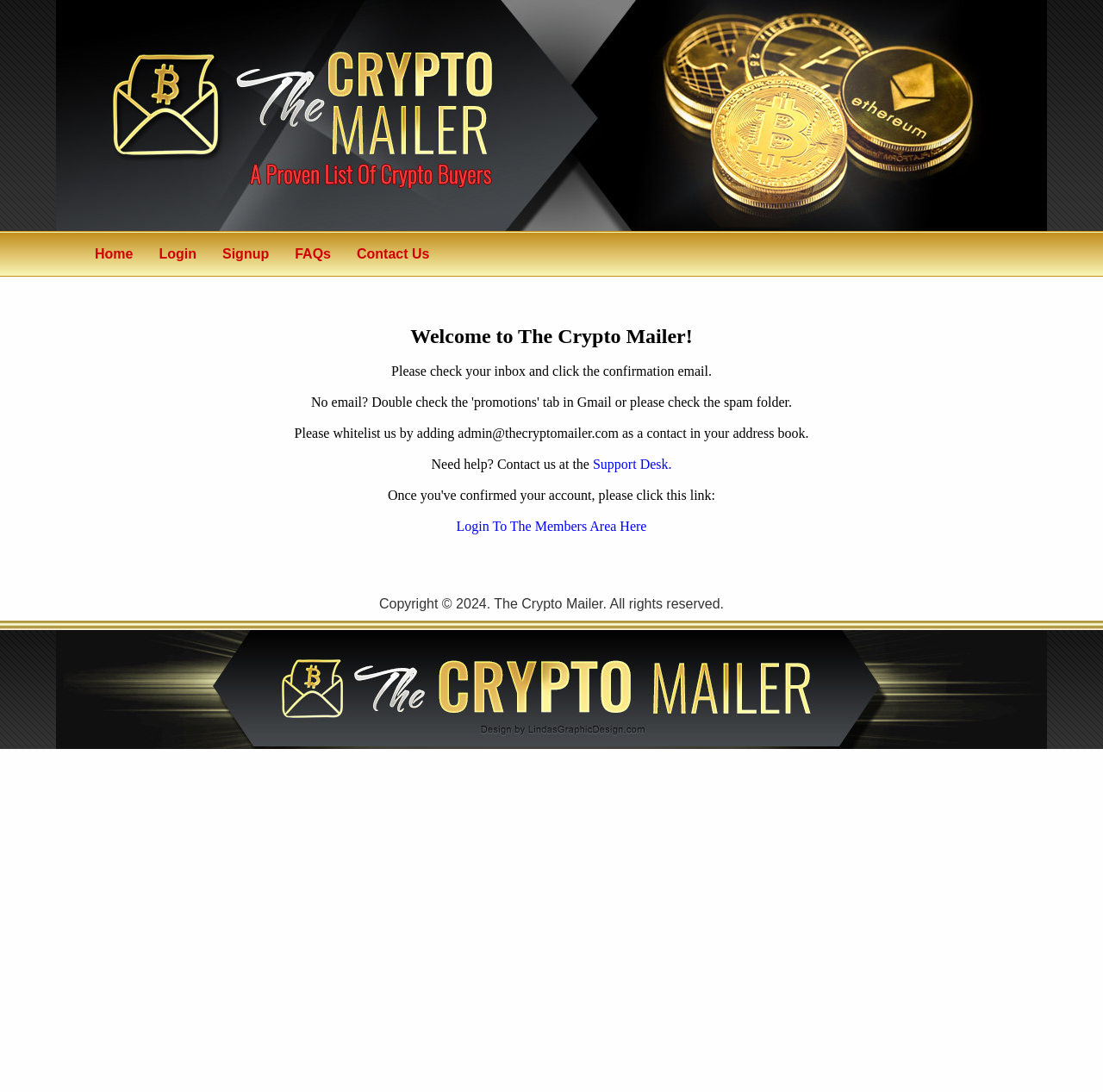How can users get help if they need it?
Please provide a detailed and thorough answer to the question.

Users can get help by contacting the Support Desk, as mentioned in the welcome message on the webpage. The link to the Support Desk is provided in the text.